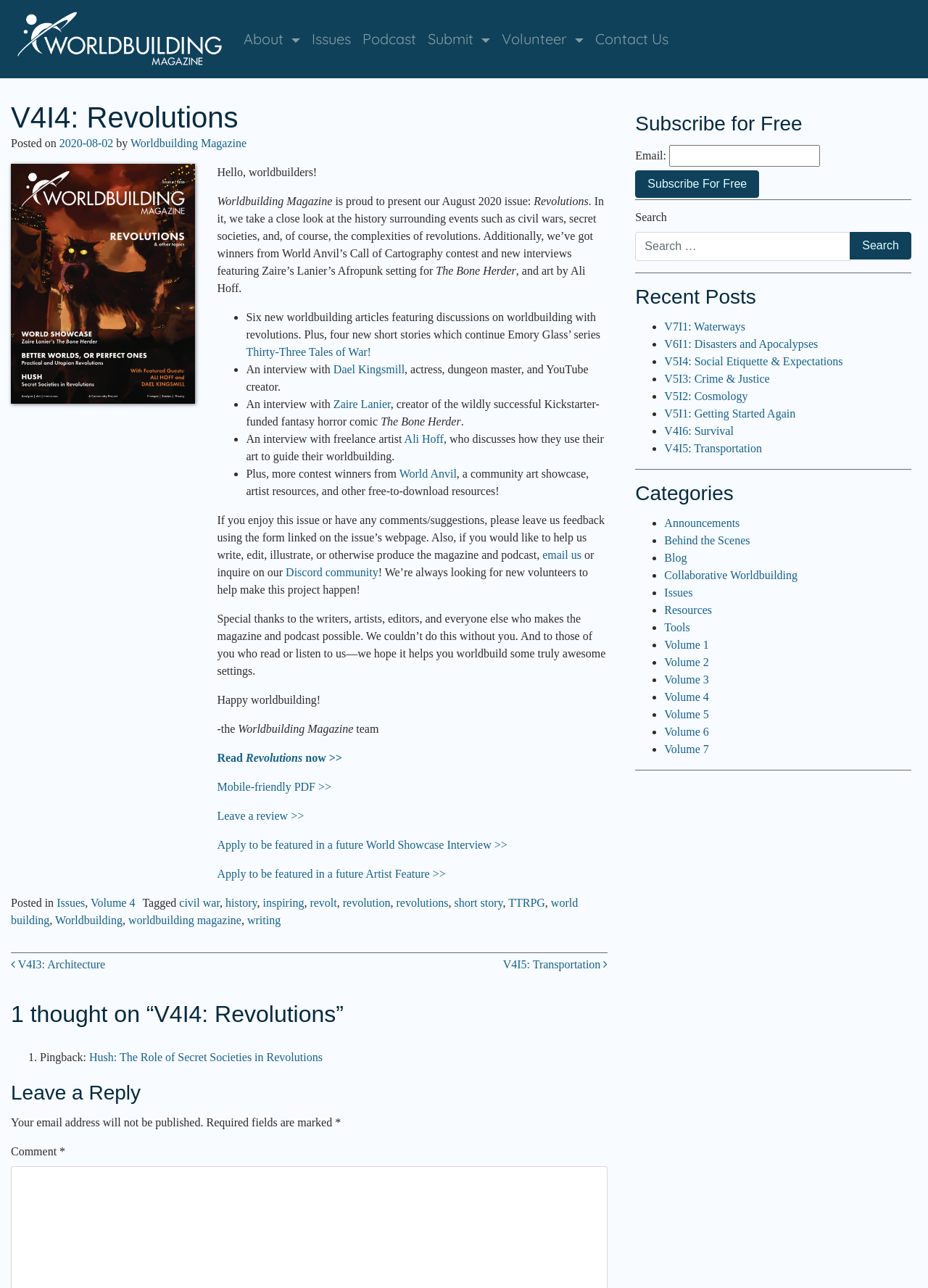What is the theme of this issue?
Please answer using one word or phrase, based on the screenshot.

Revolutions